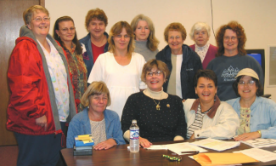Describe the important features and context of the image with as much detail as possible.

A group of thirteen women gathered together, smiling for the camera in a warm, inviting room. They stand and sit around a table filled with papers and a water bottle, suggesting an active meeting or discussion is taking place. Each woman showcases her unique style, with hair varying from short to long, and attire ranging from casual to slightly more formal. The backdrop features a plain wall, with a hint of color from wooden doors. The camaraderie among the group is evident, reflecting a spirit of collaboration and community. This image captures a moment of unity and shared purpose among these individuals.